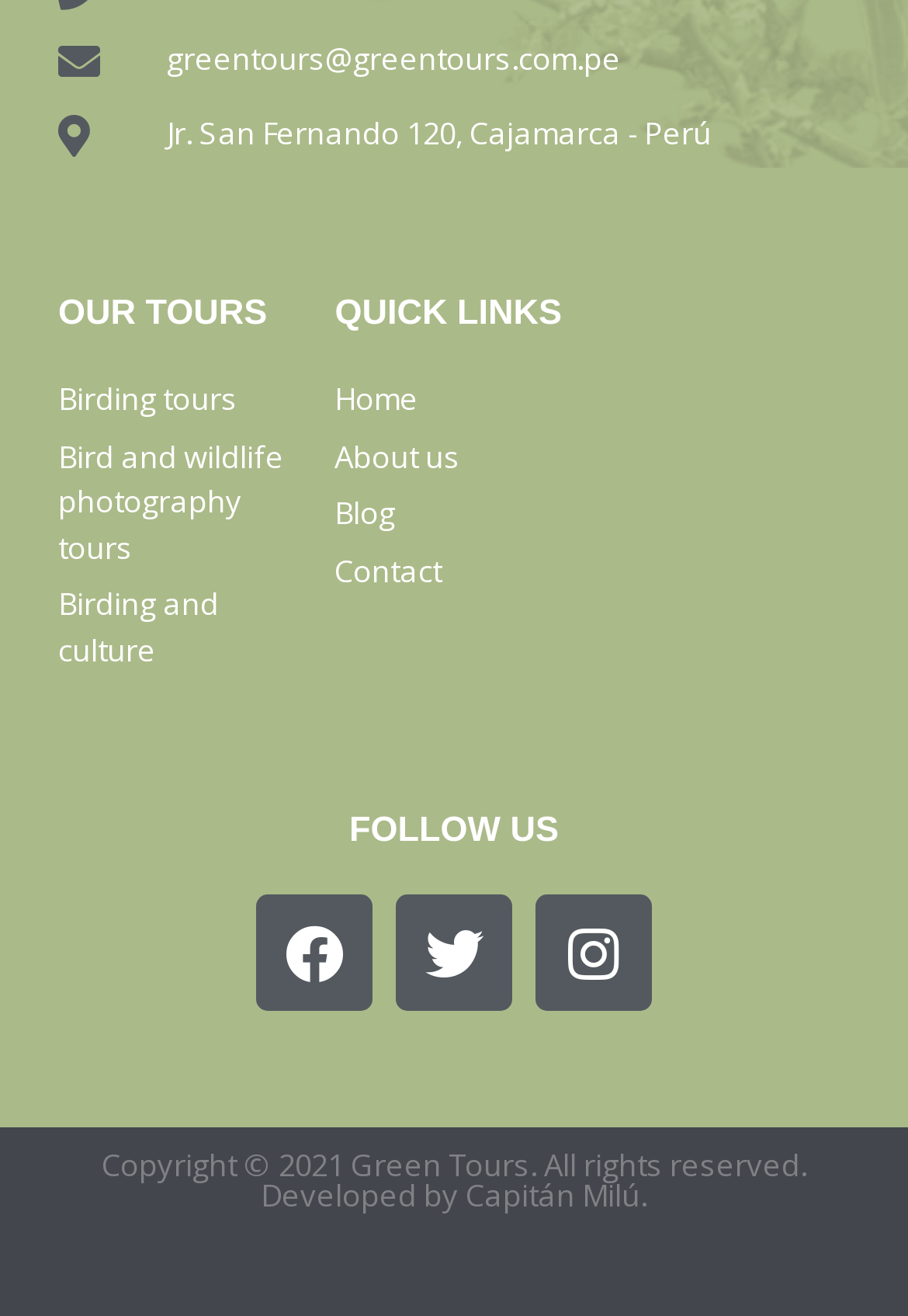Please identify the bounding box coordinates of the clickable element to fulfill the following instruction: "View birding tours". The coordinates should be four float numbers between 0 and 1, i.e., [left, top, right, bottom].

[0.064, 0.287, 0.317, 0.322]